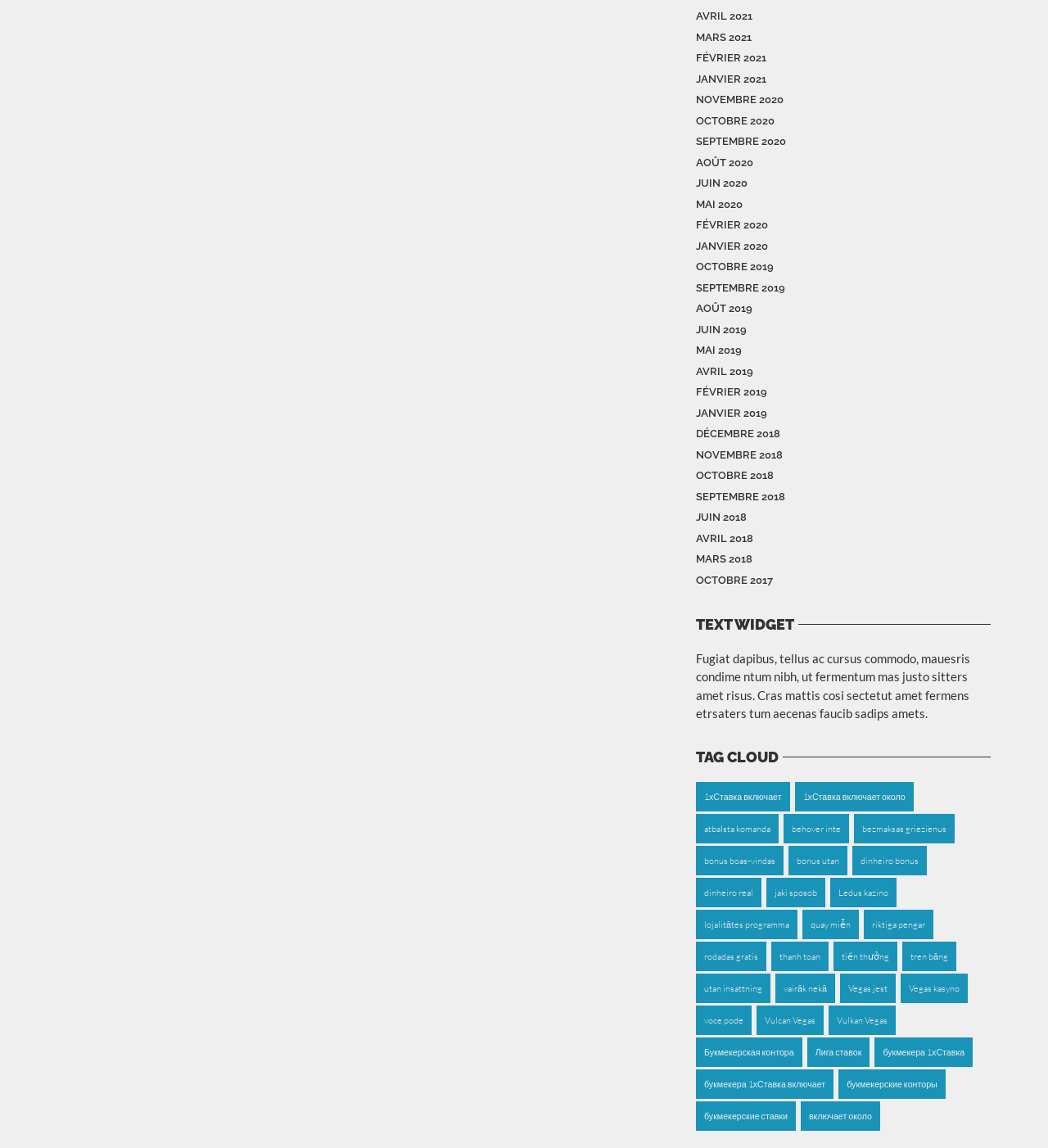What is the longest text on the webpage? Using the information from the screenshot, answer with a single word or phrase.

Fugiat dapibus, tellus ac cursus commodo...